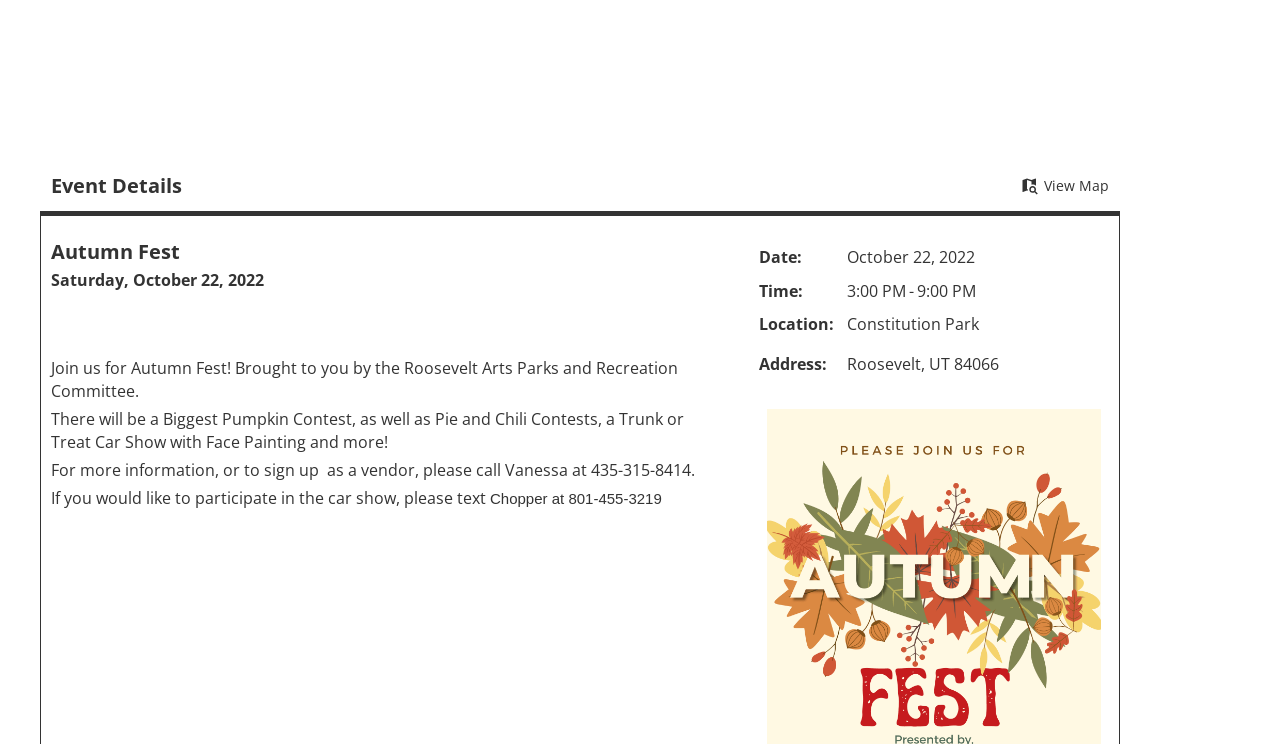What is the time of the event?
Look at the image and respond with a one-word or short-phrase answer.

3:00 PM - 9:00 PM